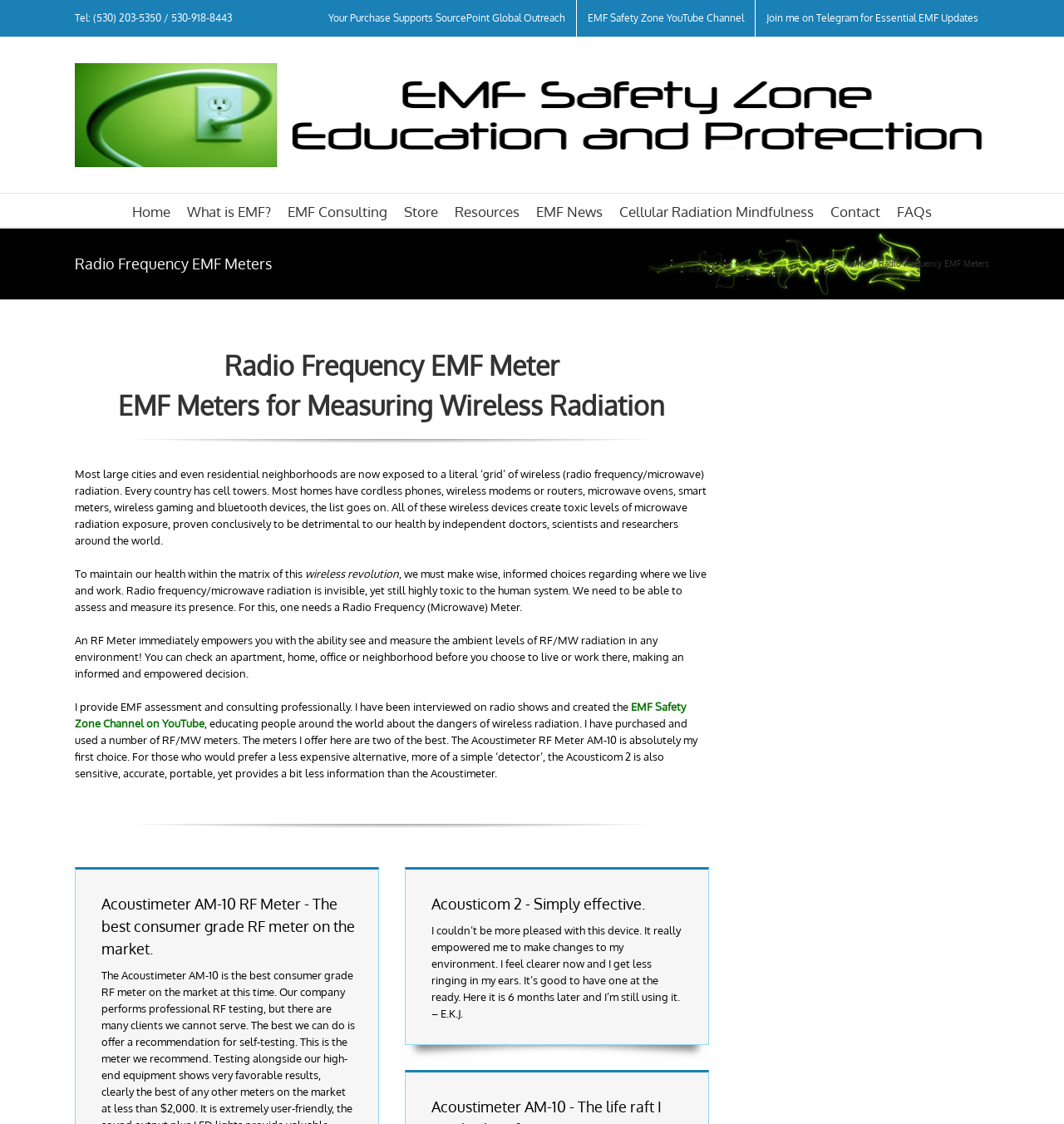Show the bounding box coordinates of the element that should be clicked to complete the task: "Visit the EMF Safety Zone YouTube Channel".

[0.542, 0.0, 0.709, 0.033]